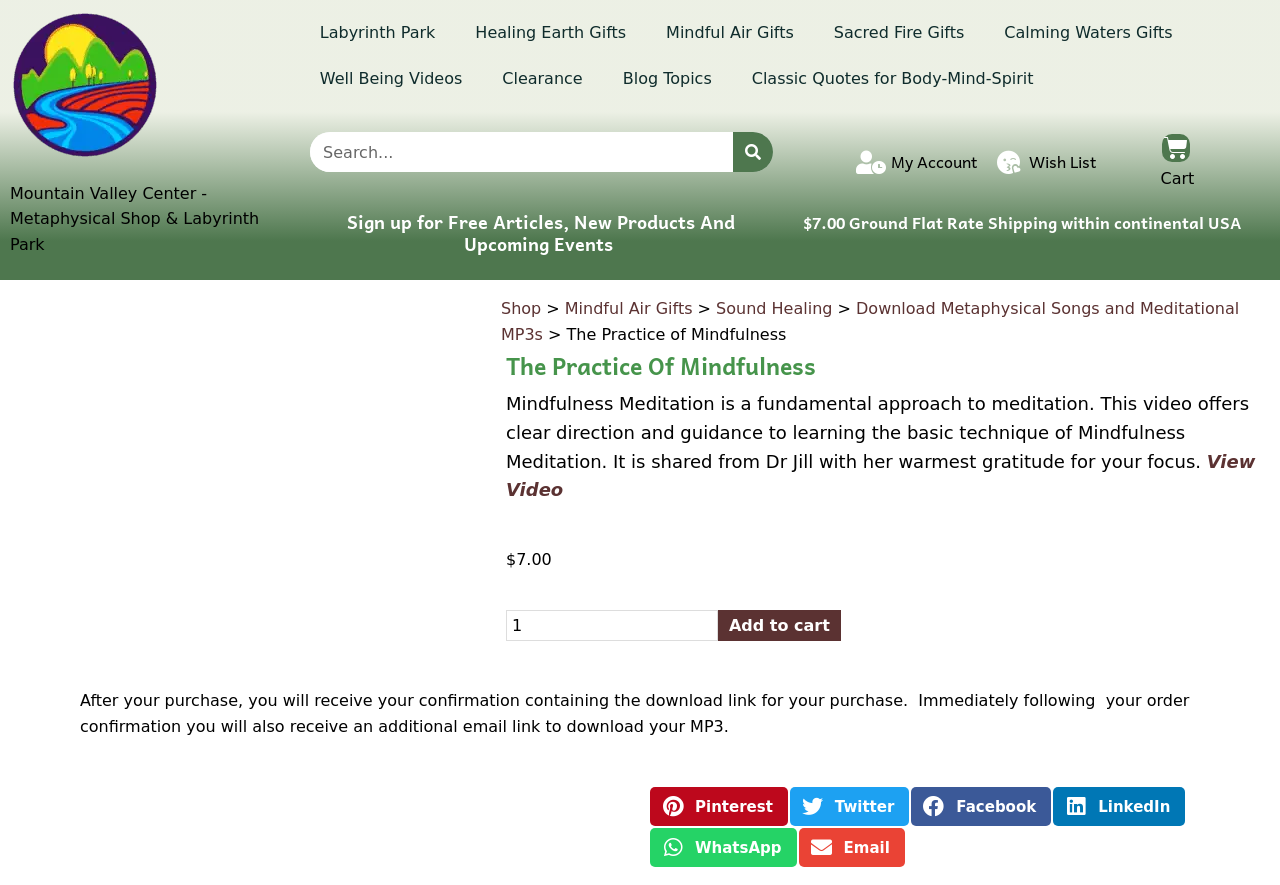What is the purpose of the 'View Video' link?
Based on the image, respond with a single word or phrase.

To watch Mindfulness Meditation video